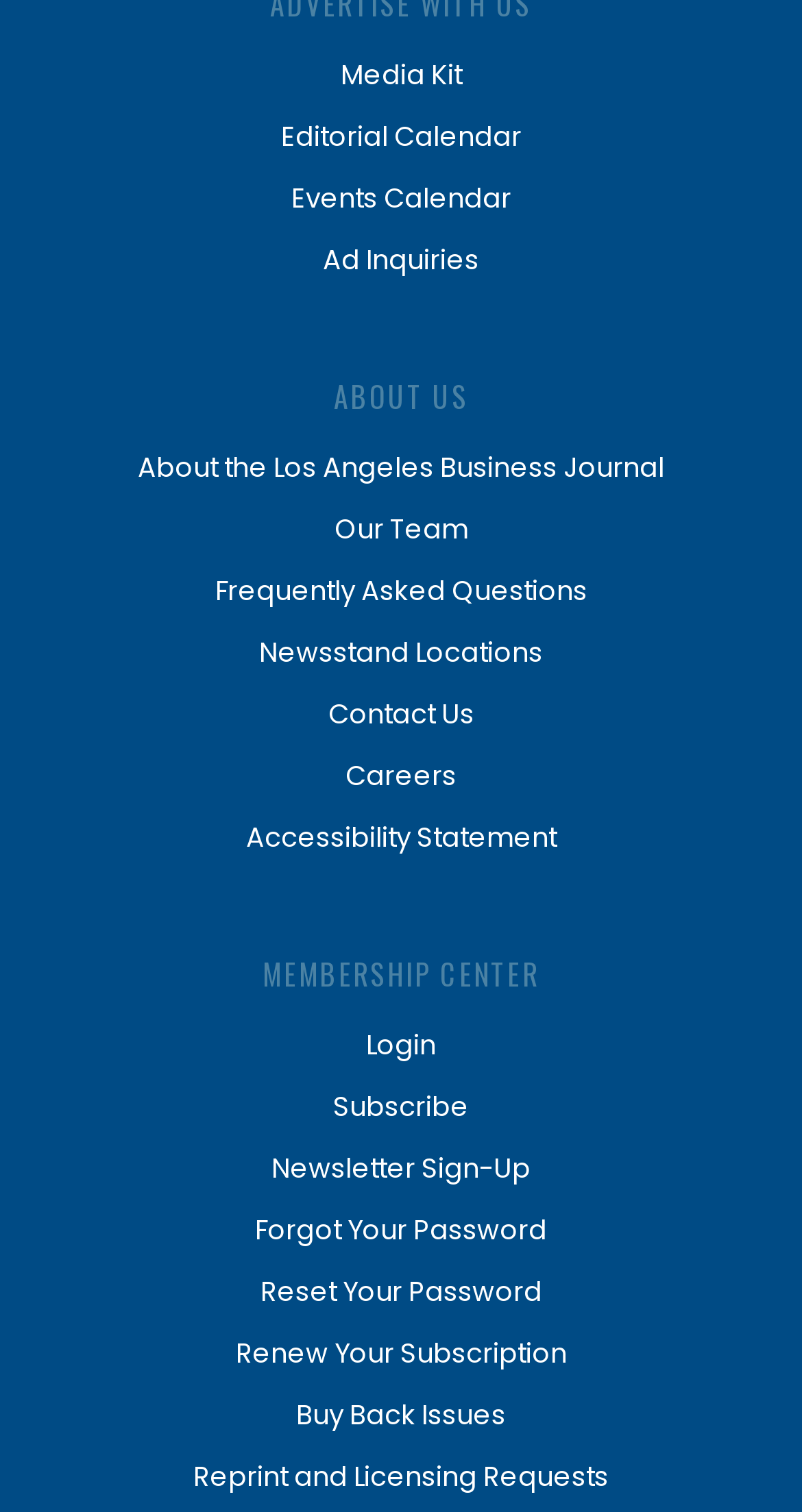What is the purpose of the 'MEMBERSHIP CENTER' section?
Give a comprehensive and detailed explanation for the question.

The 'MEMBERSHIP CENTER' section appears to be dedicated to managing subscriptions, as it contains links such as 'Login', 'Subscribe', 'Forgot Your Password', 'Reset Your Password', 'Renew Your Subscription', and 'Buy Back Issues'. These links are located below the 'MEMBERSHIP CENTER' heading with bounding box coordinates ranging from [0.241, 0.671, 0.759, 0.712] to [0.241, 0.957, 0.759, 0.997].